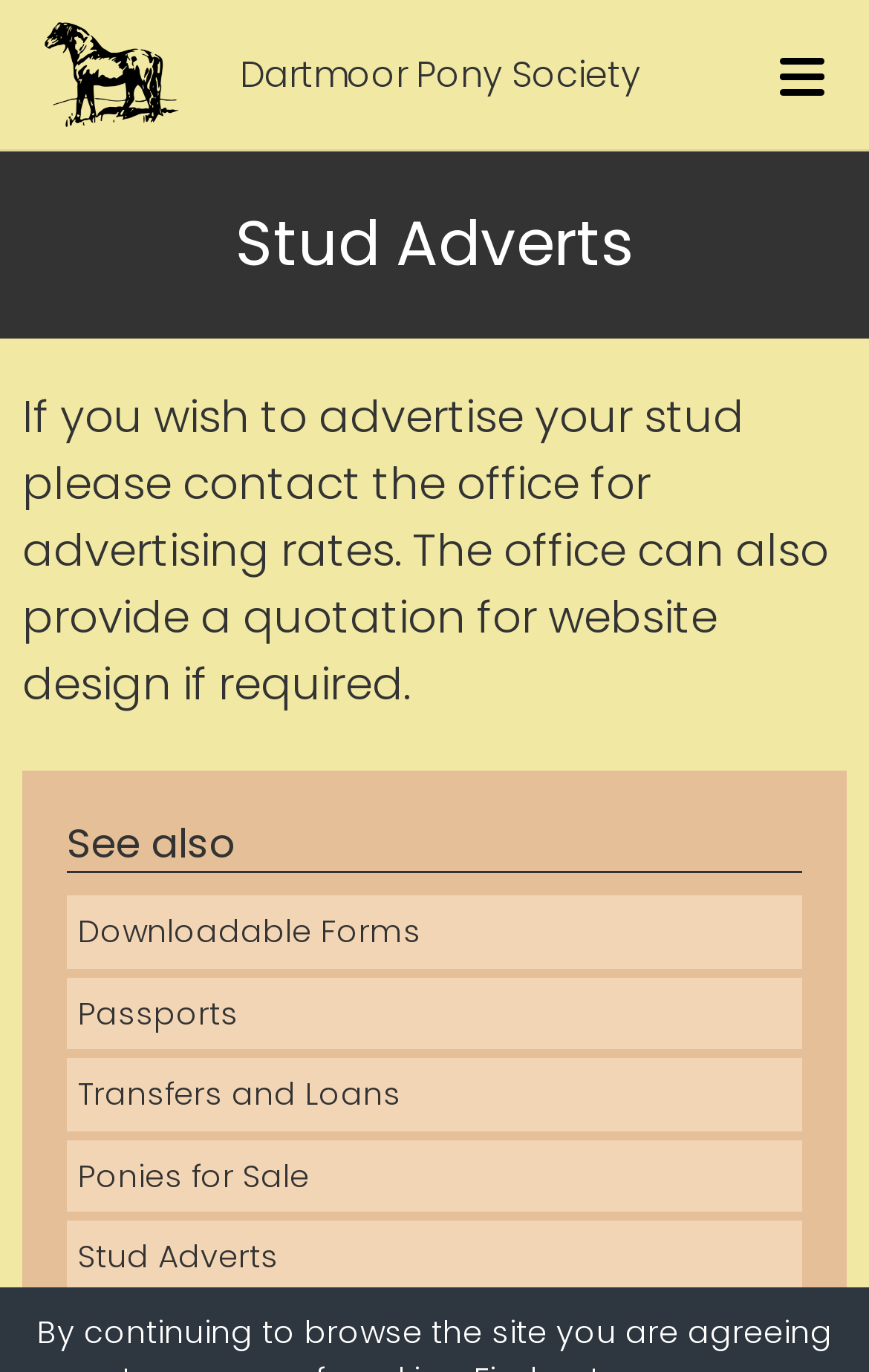Given the element description Passports, specify the bounding box coordinates of the corresponding UI element in the format (top-left x, top-left y, bottom-right x, bottom-right y). All values must be between 0 and 1.

[0.077, 0.712, 0.923, 0.765]